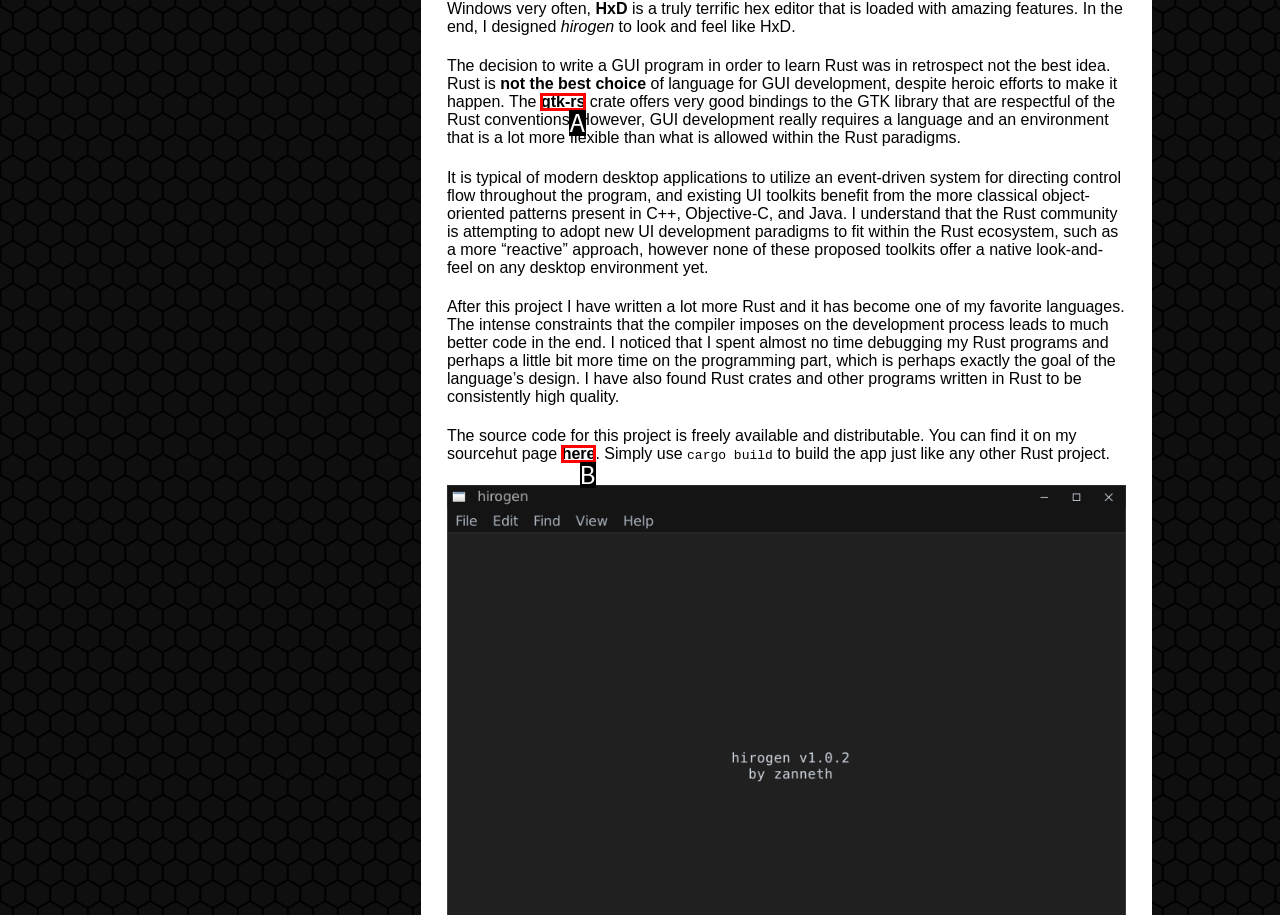Determine which HTML element fits the description: here. Answer with the letter corresponding to the correct choice.

B